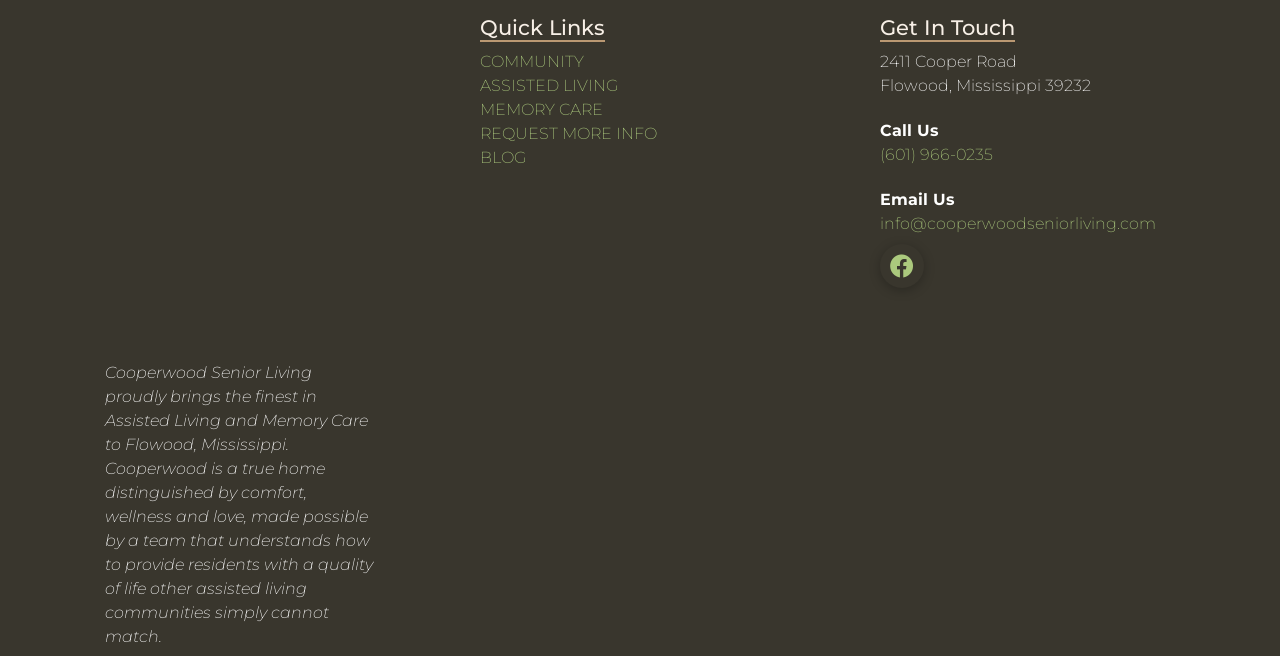Please identify the bounding box coordinates of the element's region that I should click in order to complete the following instruction: "Call (601) 966-0235". The bounding box coordinates consist of four float numbers between 0 and 1, i.e., [left, top, right, bottom].

[0.688, 0.221, 0.776, 0.249]